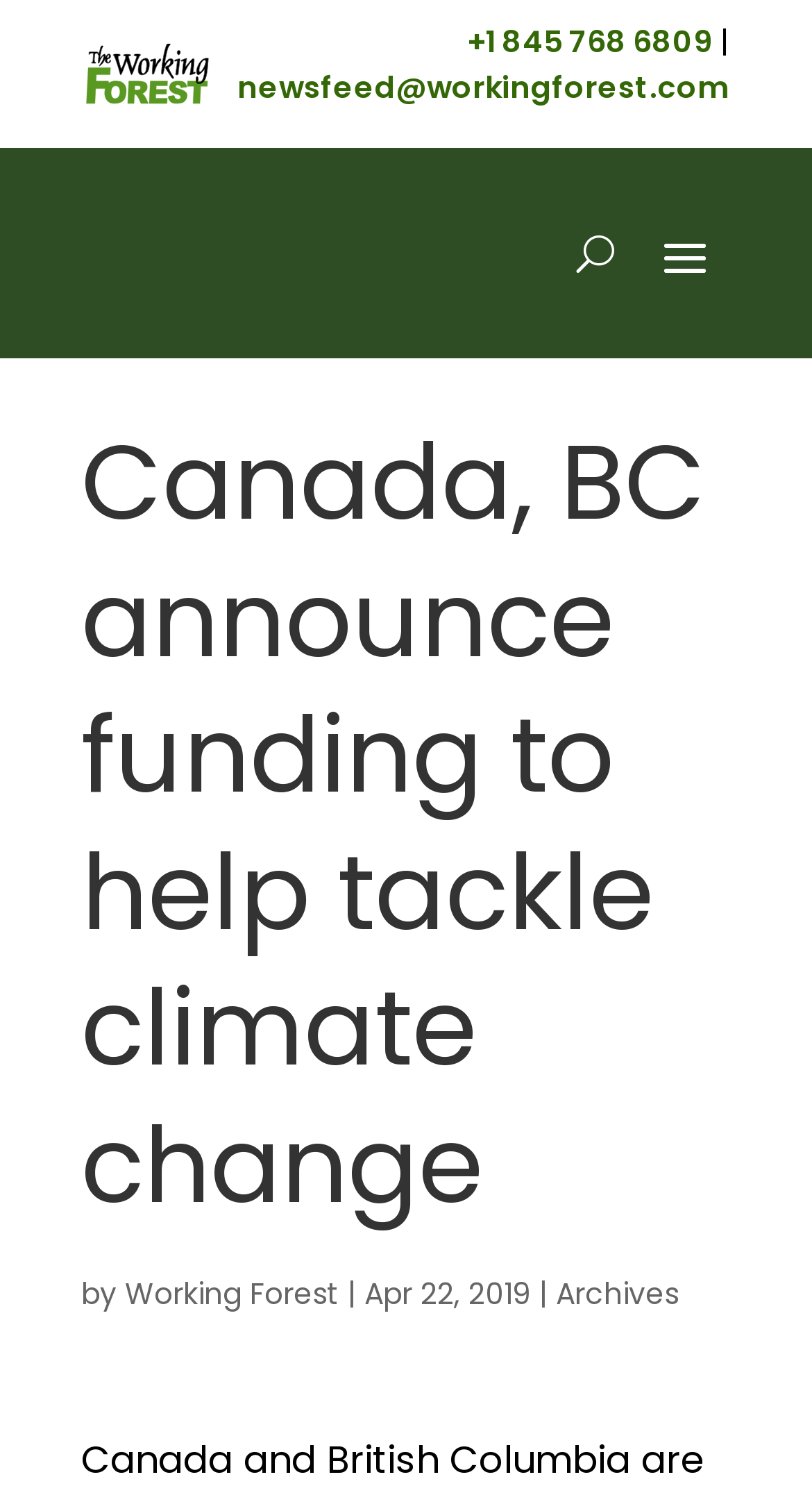Highlight the bounding box of the UI element that corresponds to this description: "Working Forest".

[0.154, 0.857, 0.418, 0.885]